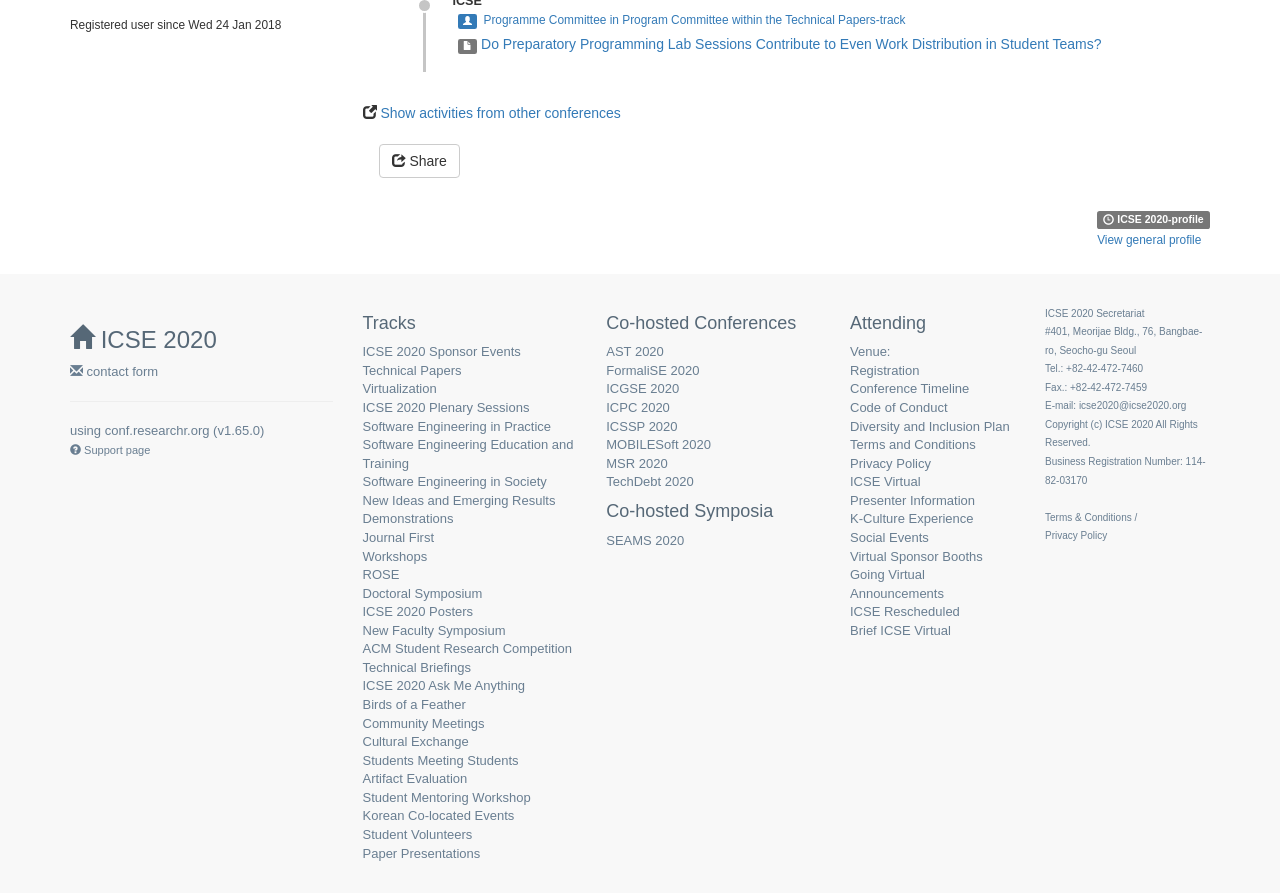Find the bounding box coordinates for the element described here: "Student Mentoring Workshop".

[0.283, 0.884, 0.415, 0.901]